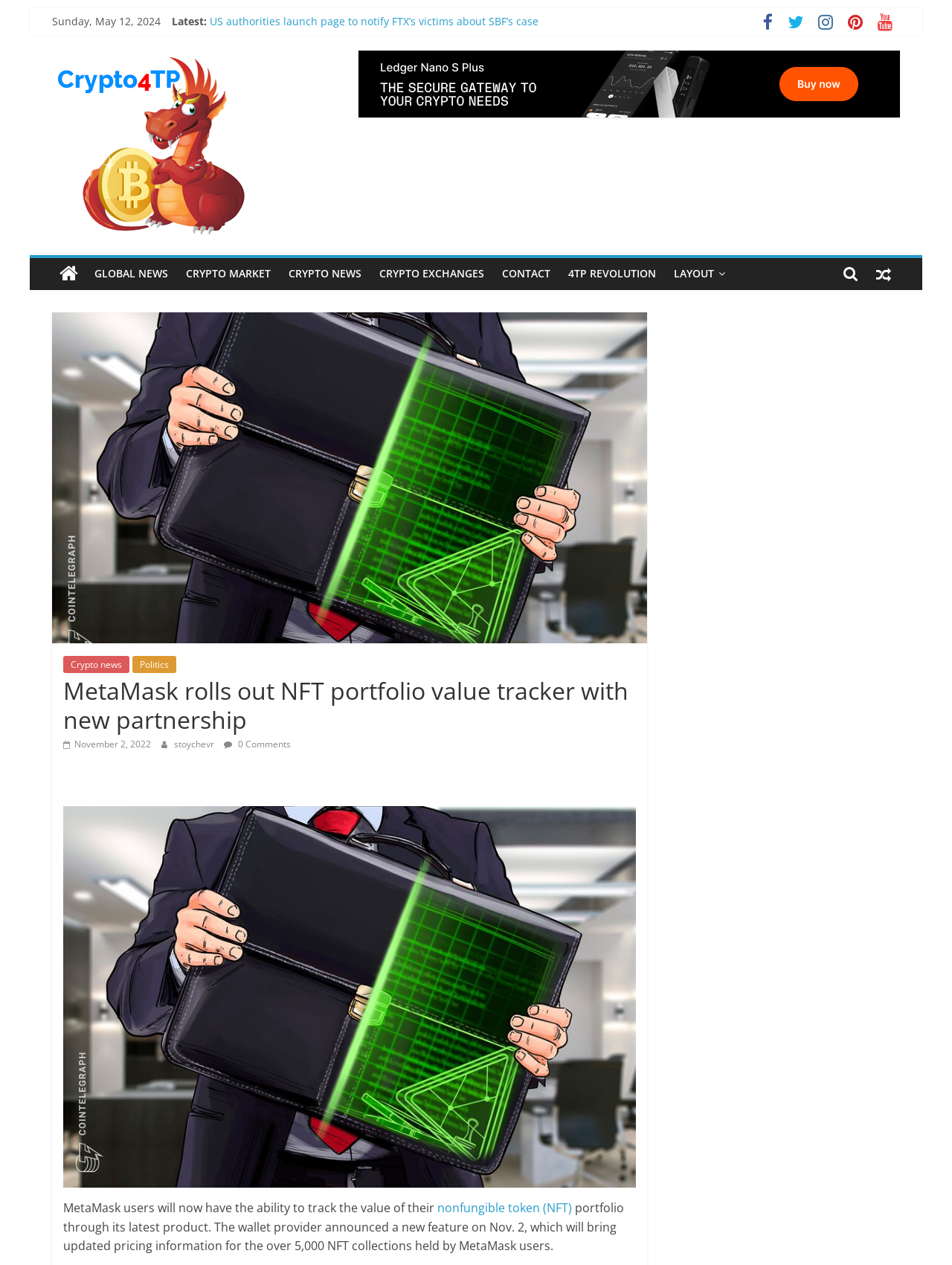Find and extract the text of the primary heading on the webpage.

MetaMask rolls out NFT portfolio value tracker with new partnership